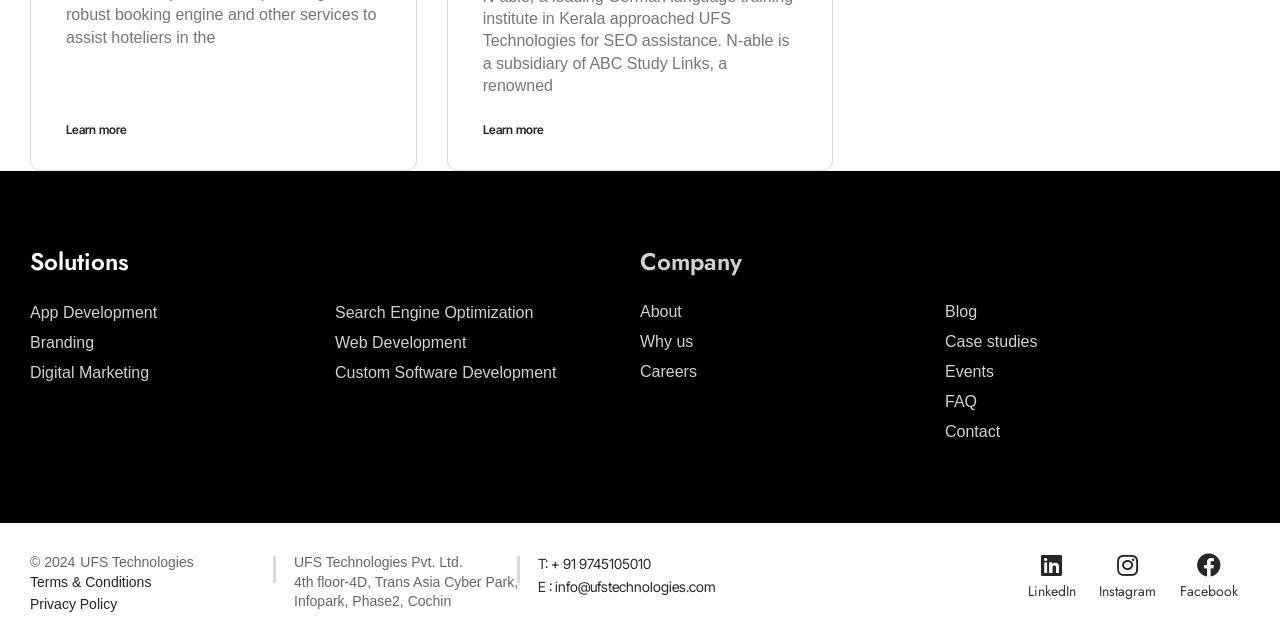What is the first link in the 'Solutions' section?
Carefully examine the image and provide a detailed answer to the question.

The 'Solutions' section is present at the top of the webpage, and the first link in this section is 'App Development', which is a service offered by the company.